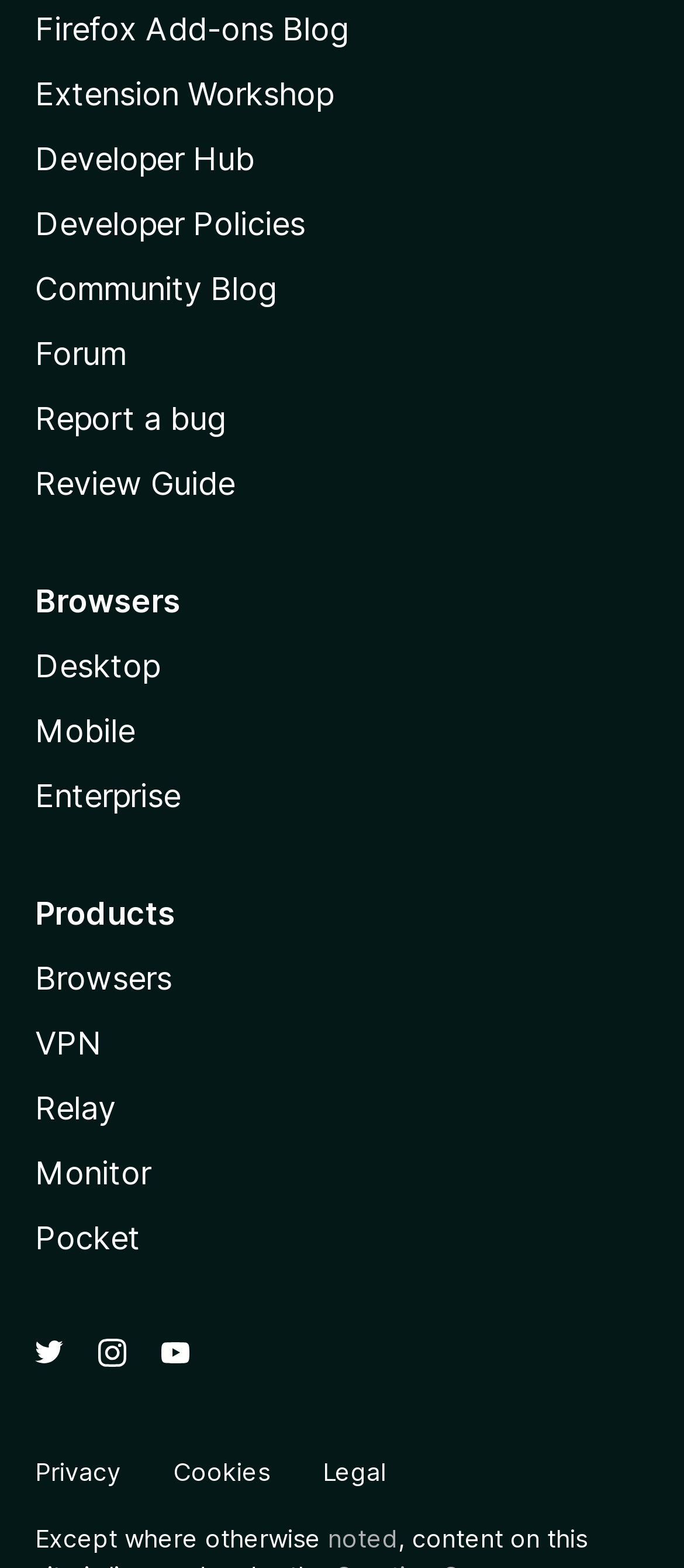Find the bounding box coordinates for the UI element that matches this description: "noted".

[0.479, 0.971, 0.582, 0.99]